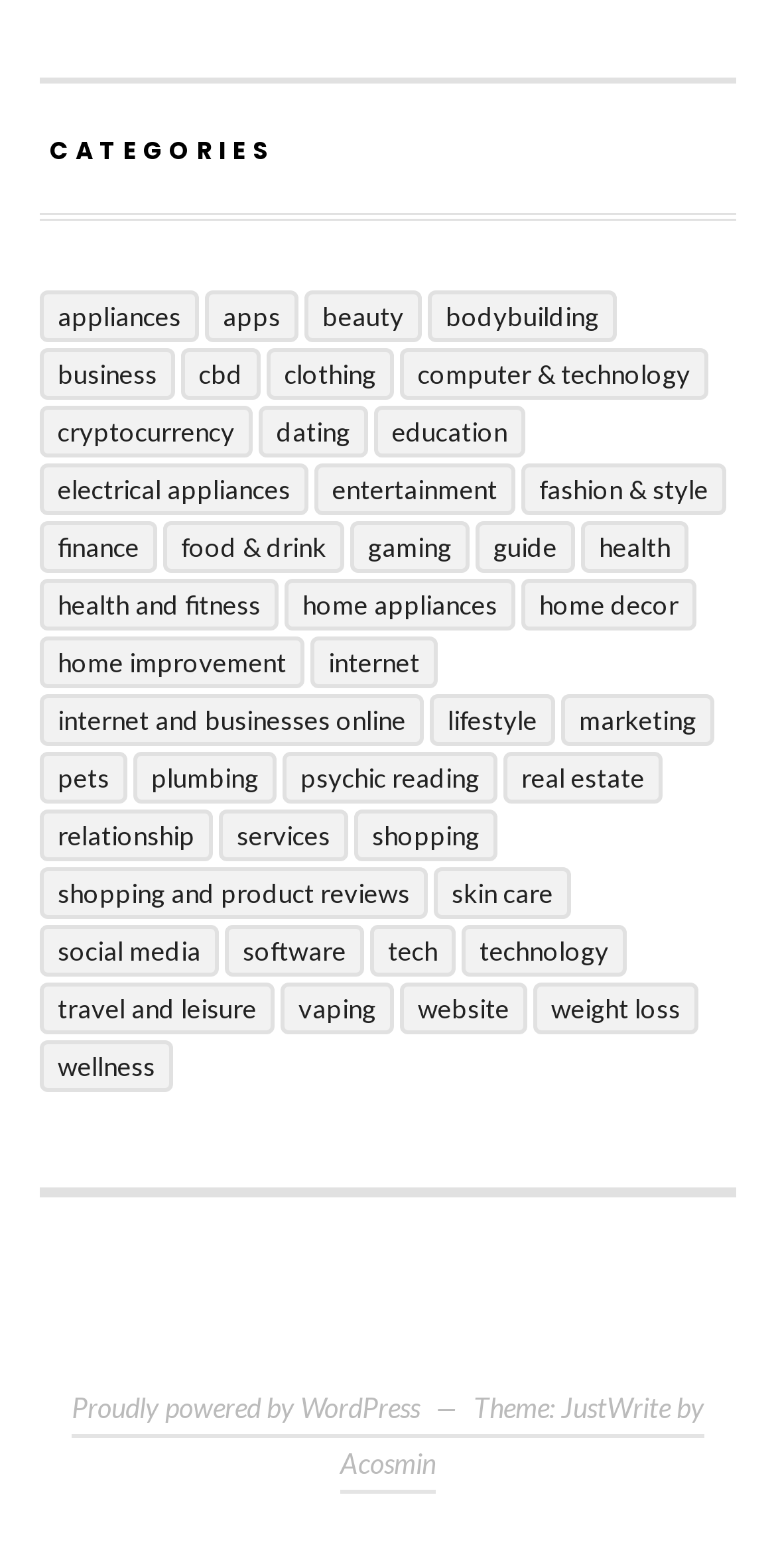Please specify the bounding box coordinates of the region to click in order to perform the following instruction: "Browse Shopping categories".

[0.456, 0.516, 0.641, 0.549]